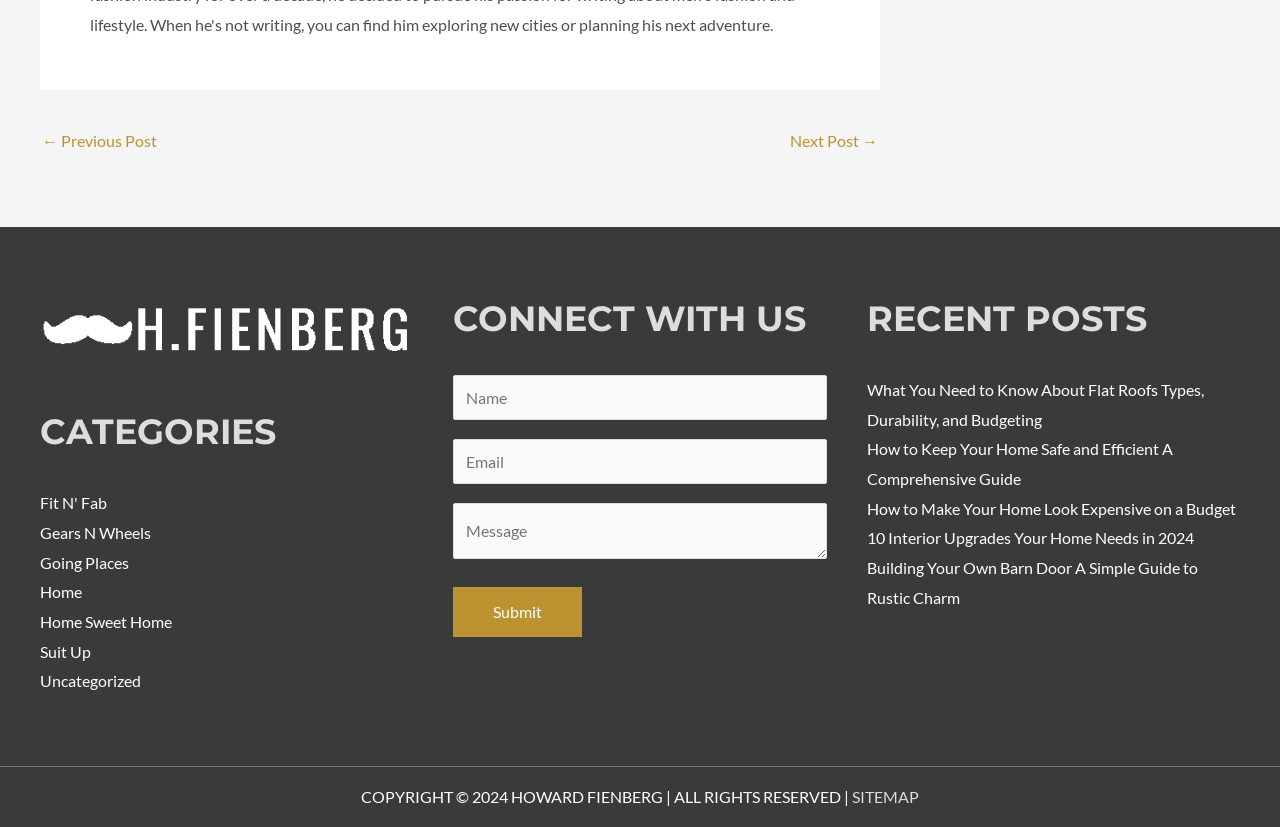Please provide the bounding box coordinates in the format (top-left x, top-left y, bottom-right x, bottom-right y). Remember, all values are floating point numbers between 0 and 1. What is the bounding box coordinate of the region described as: Home Sweet Home

[0.031, 0.74, 0.134, 0.763]